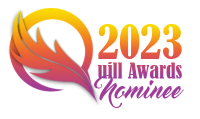Capture every detail in the image and describe it fully.

The image features the official logo for the "2023 Quill Awards," prominently displaying the year and the designation "Nominee." The design combines vibrant colors, with a stylized feather motif that fades from yellow to orange and pink, suggesting creativity and literary excellence. This emblem symbolizes recognition for outstanding writing, highlighting the work of authors who have been nominated for the prestigious award in 2023. The use of bold typography for "2023 Quill Awards" alongside the elegant script for "Nominee" emphasizes the honor associated with this accolade.